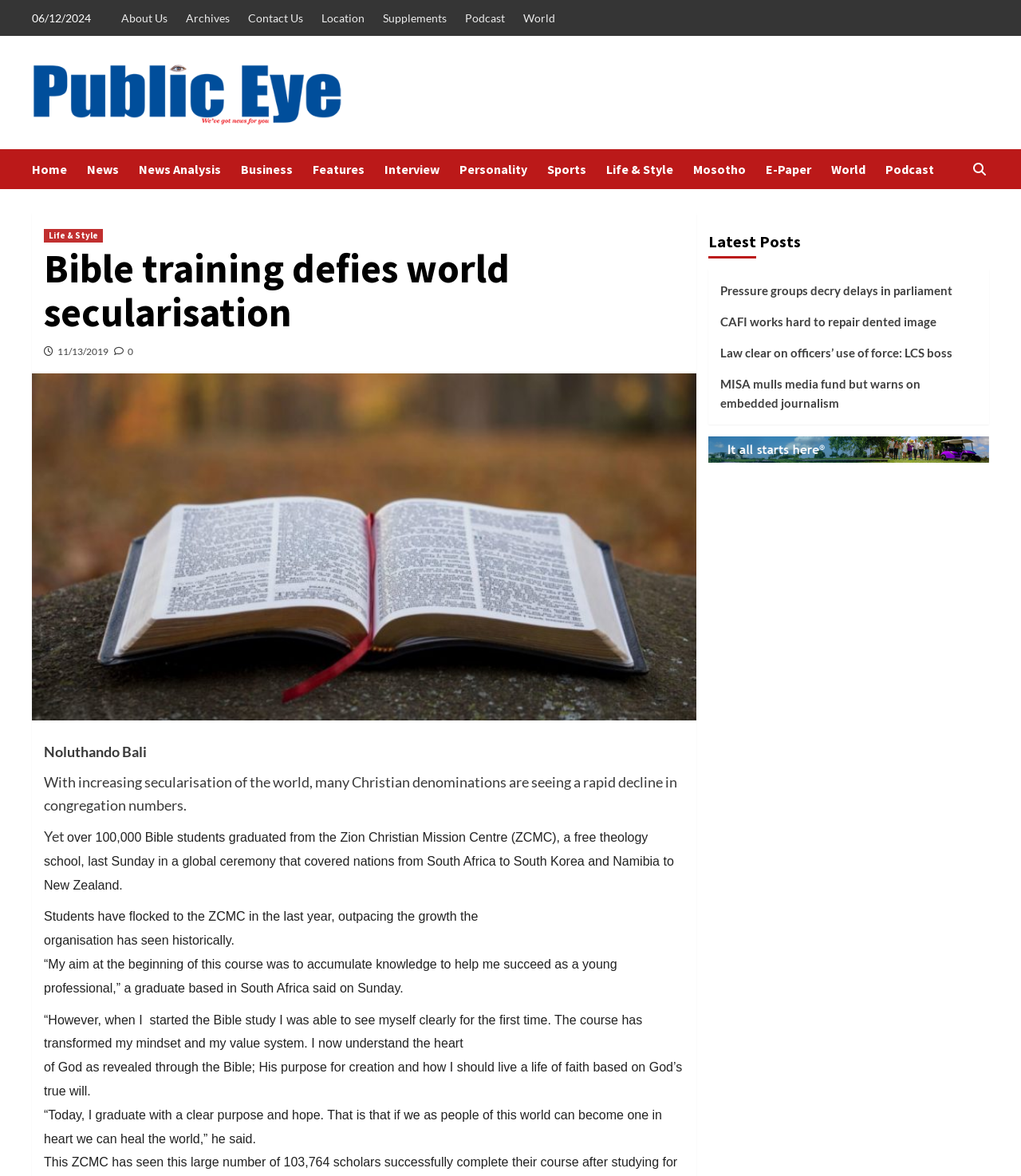Give a short answer using one word or phrase for the question:
What is the topic of the article on the webpage?

Bible training